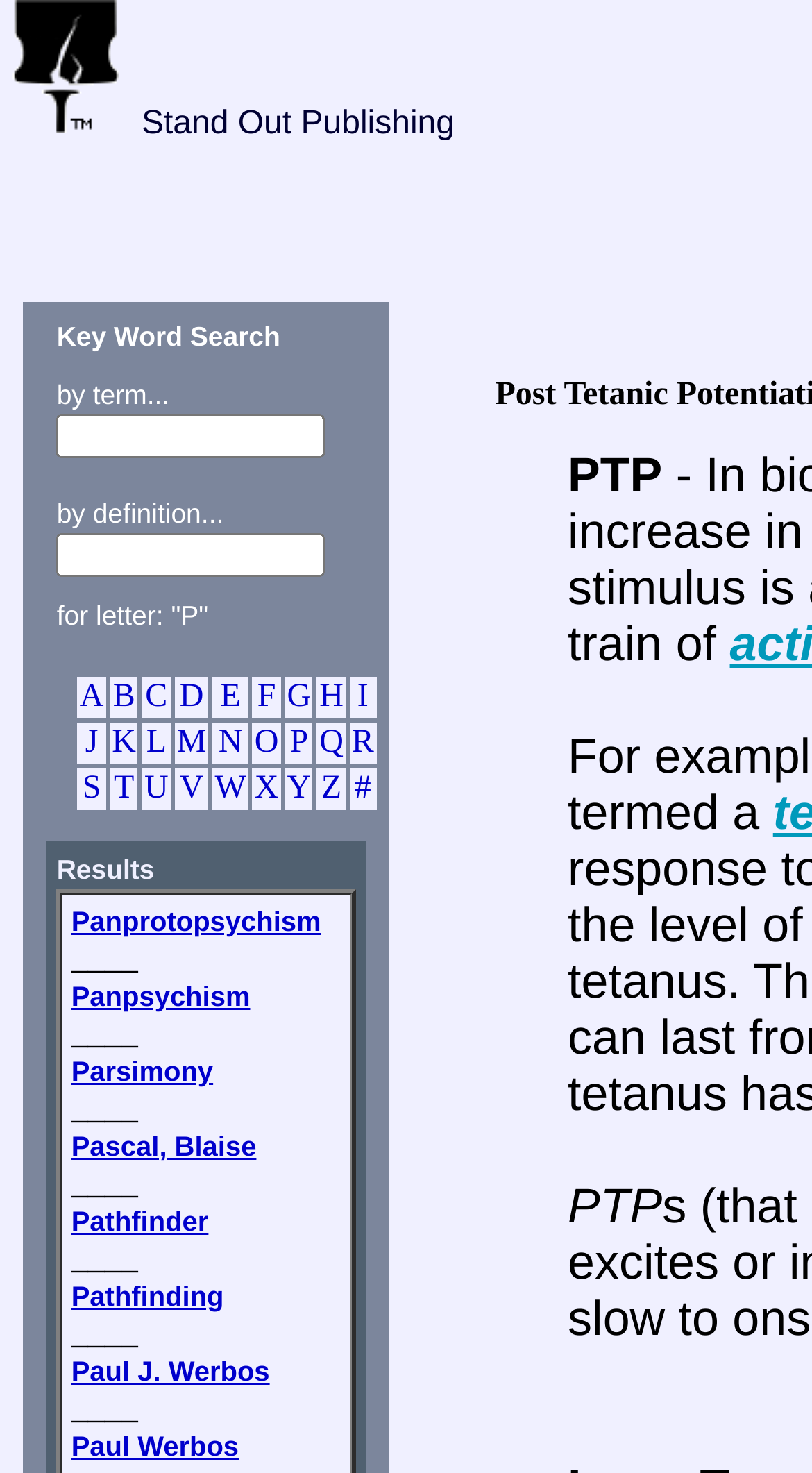Could you indicate the bounding box coordinates of the region to click in order to complete this instruction: "Click on letter P".

[0.057, 0.399, 0.451, 0.438]